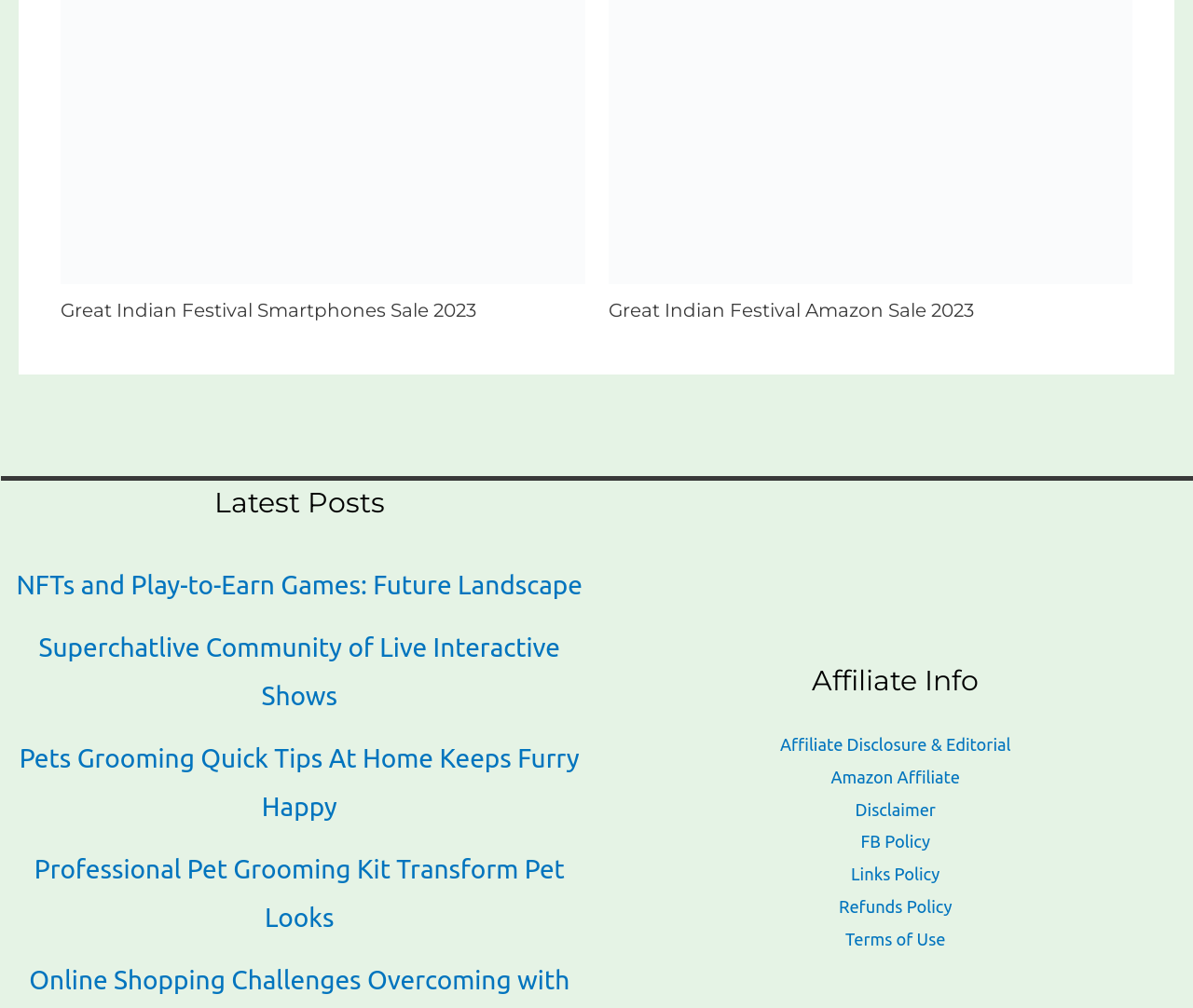Pinpoint the bounding box coordinates of the element to be clicked to execute the instruction: "Read the article about United Bigfoot Research Group".

None